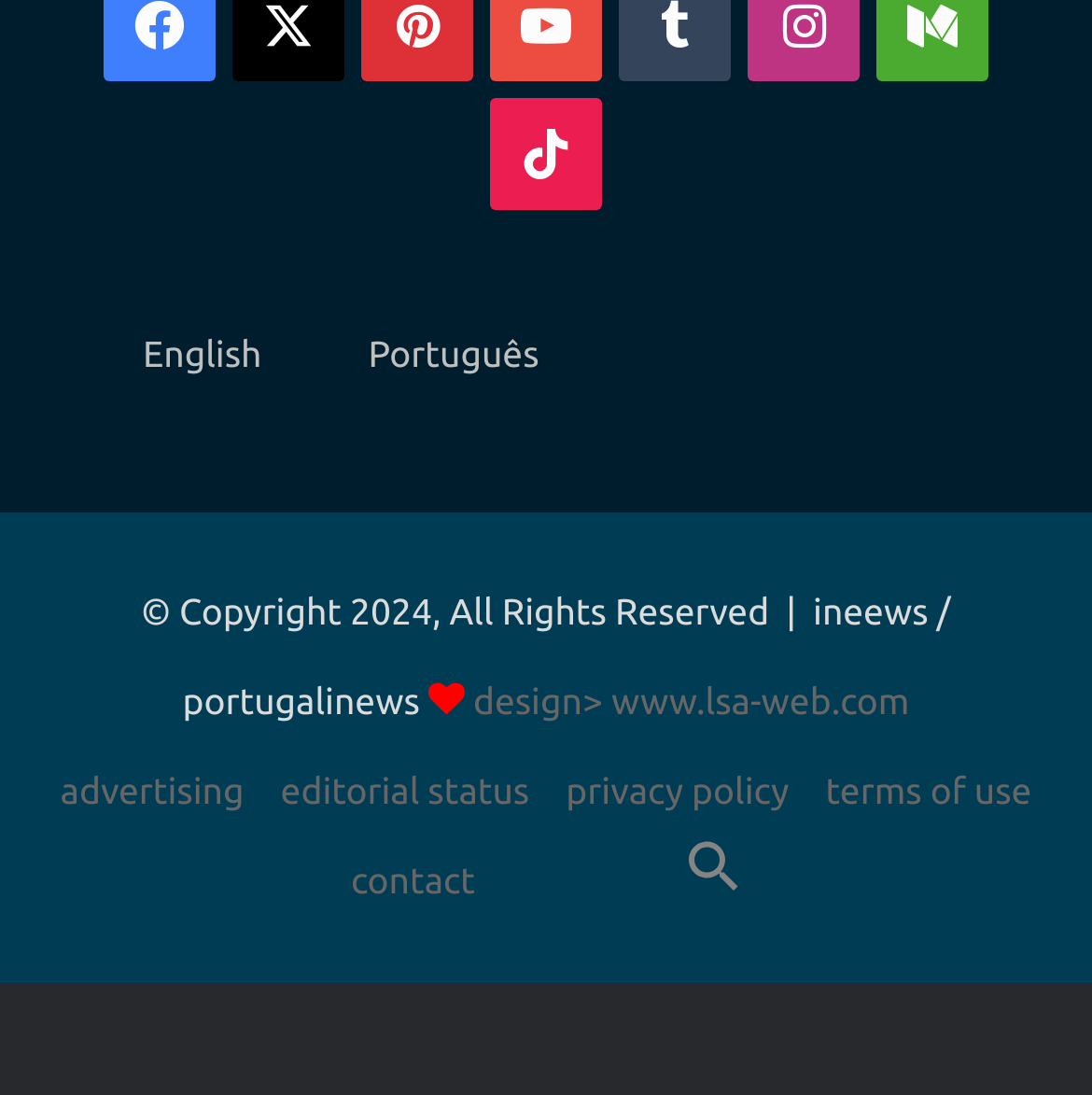Locate the bounding box of the user interface element based on this description: "payday loans near me".

None